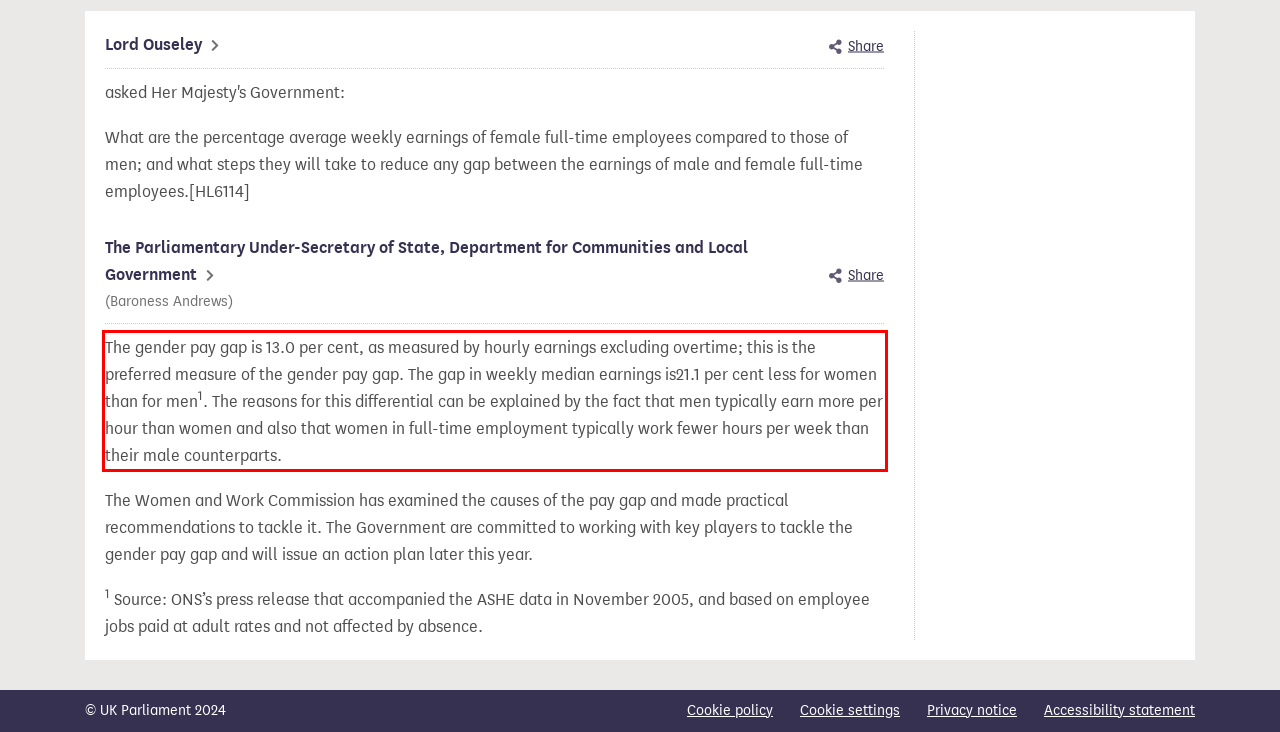You have a screenshot of a webpage with a red bounding box. Identify and extract the text content located inside the red bounding box.

The gender pay gap is 13.0 per cent, as measured by hourly earnings excluding overtime; this is the preferred measure of the gender pay gap. The gap in weekly median earnings is21.1 per cent less for women than for men1. The reasons for this differential can be explained by the fact that men typically earn more per hour than women and also that women in full-time employment typically work fewer hours per week than their male counterparts.